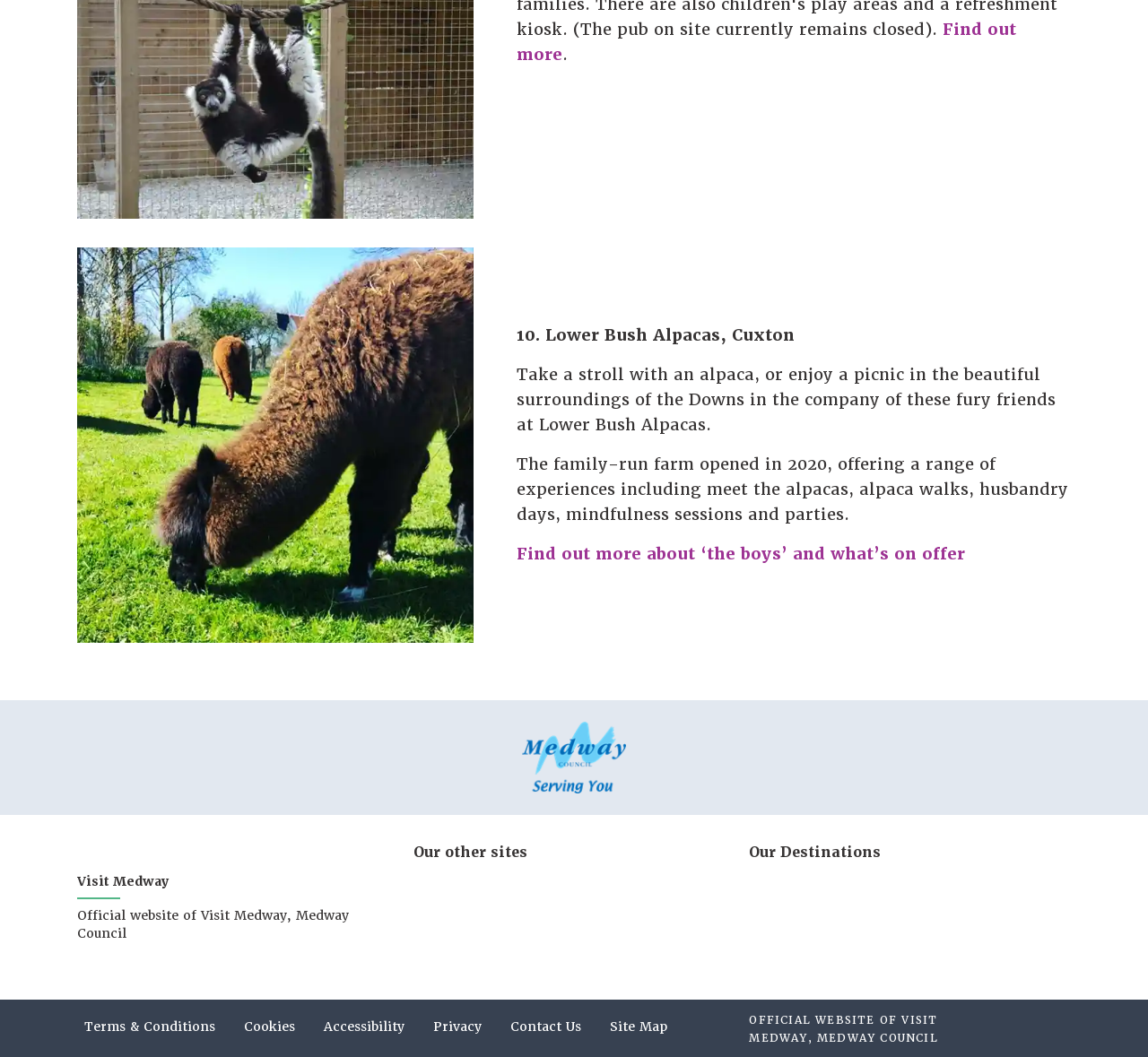Please find and report the bounding box coordinates of the element to click in order to perform the following action: "Contact Us". The coordinates should be expressed as four float numbers between 0 and 1, in the format [left, top, right, bottom].

[0.438, 0.956, 0.512, 0.987]